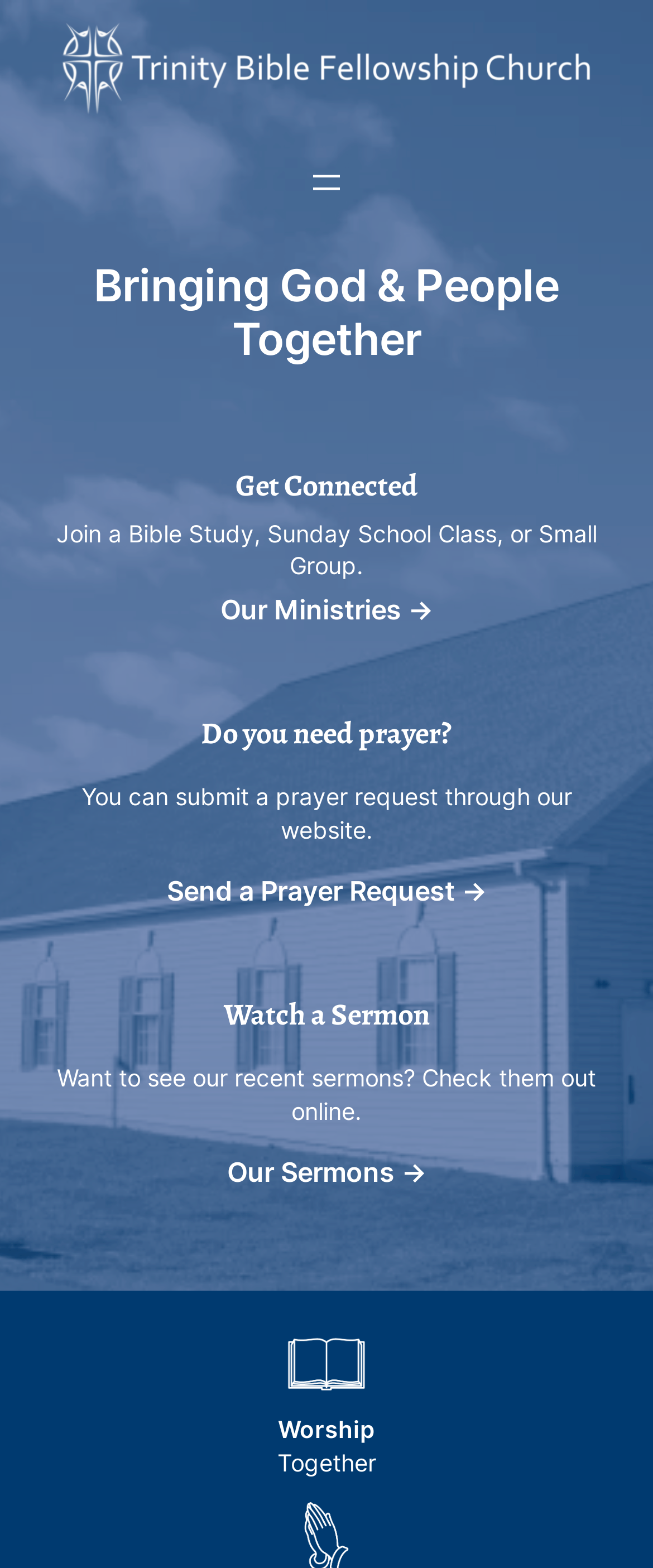Please answer the following question as detailed as possible based on the image: 
Is there a way to watch sermons on the webpage?

The webpage has a heading 'Watch a Sermon' and a link 'Our Sermons →', which suggests that users can watch sermons online through the webpage.